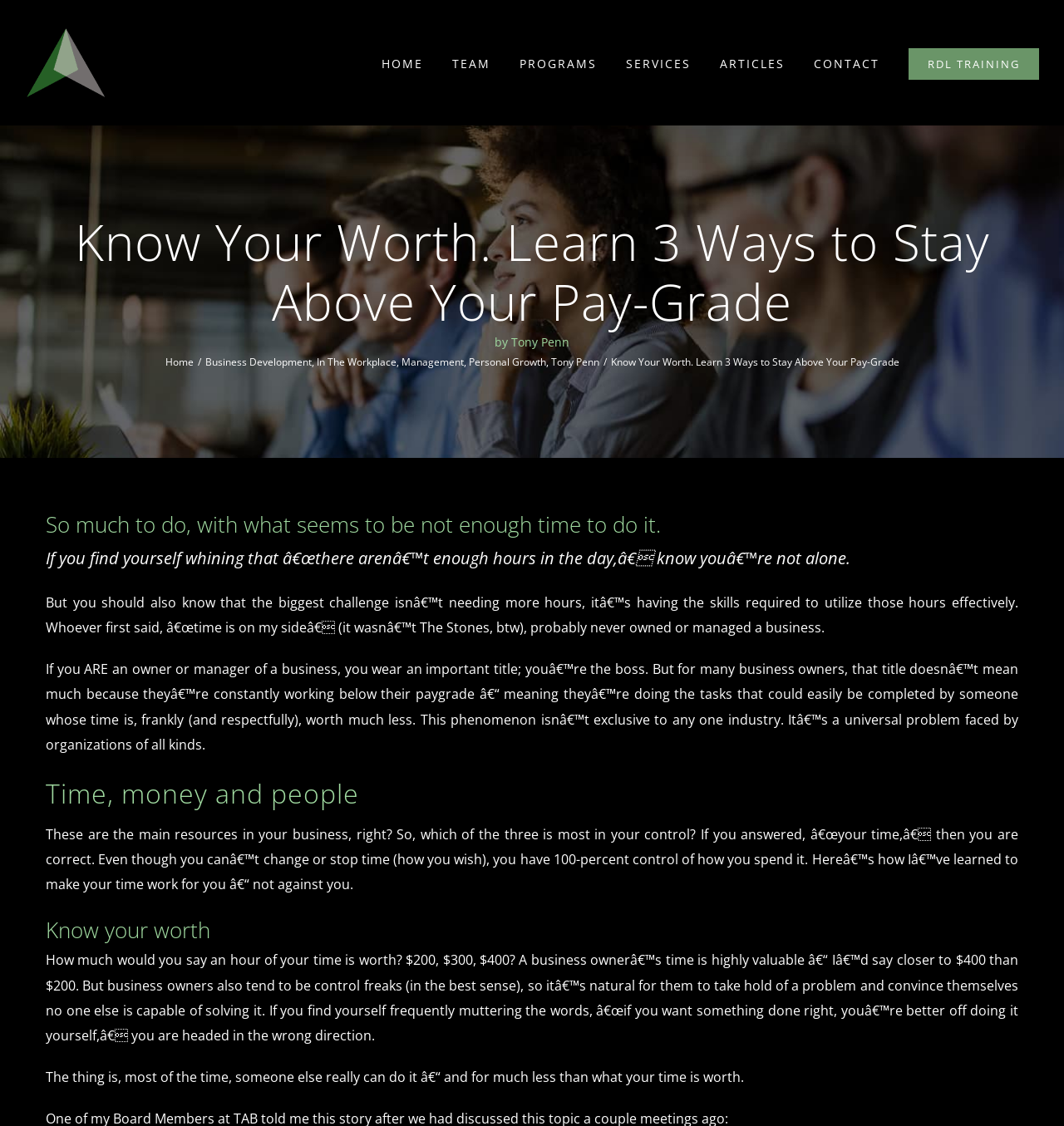Find the bounding box of the element with the following description: "In The Workplace". The coordinates must be four float numbers between 0 and 1, formatted as [left, top, right, bottom].

[0.297, 0.315, 0.372, 0.328]